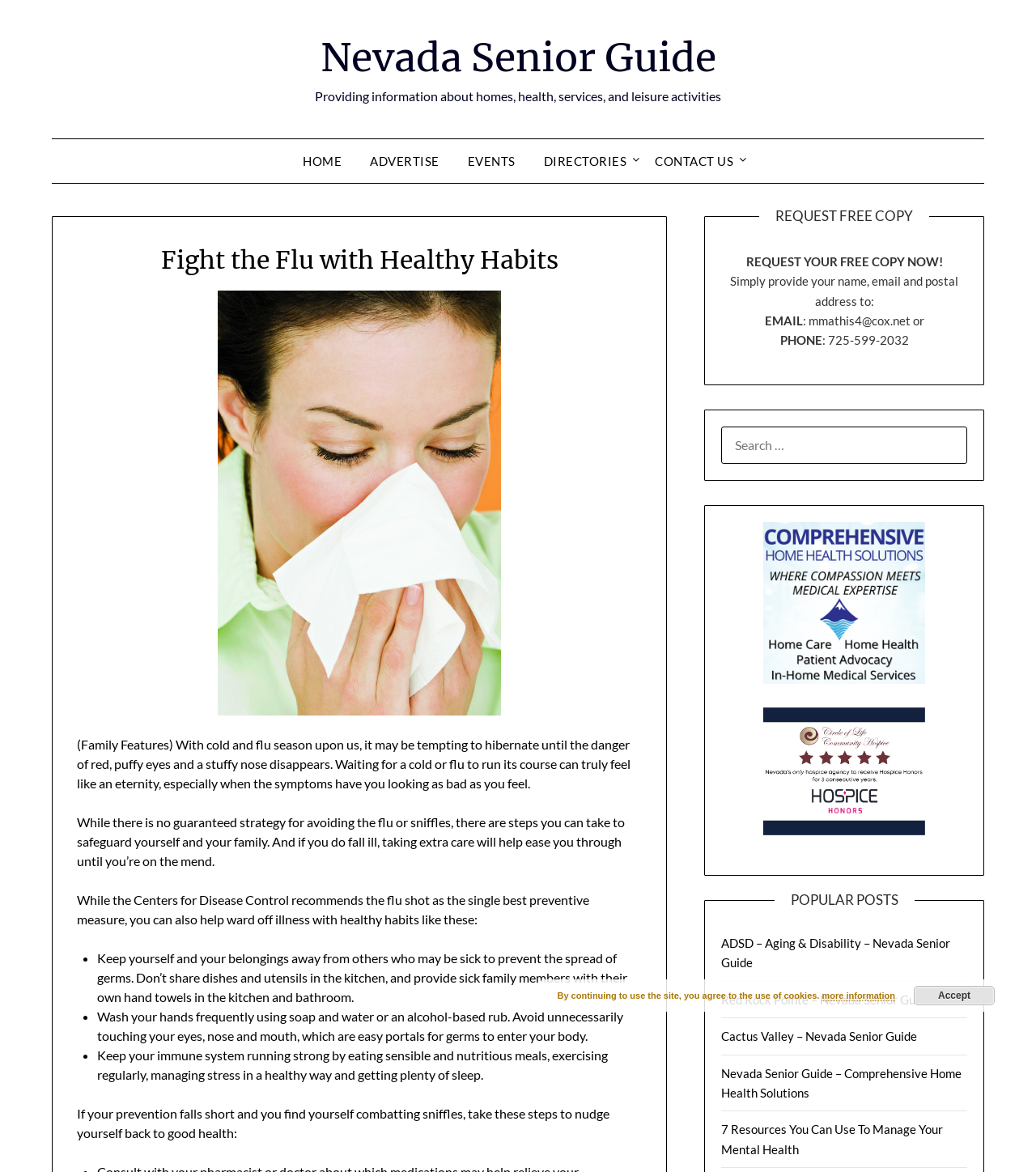Kindly determine the bounding box coordinates for the area that needs to be clicked to execute this instruction: "View the 'POPULAR POSTS'".

[0.747, 0.76, 0.883, 0.776]